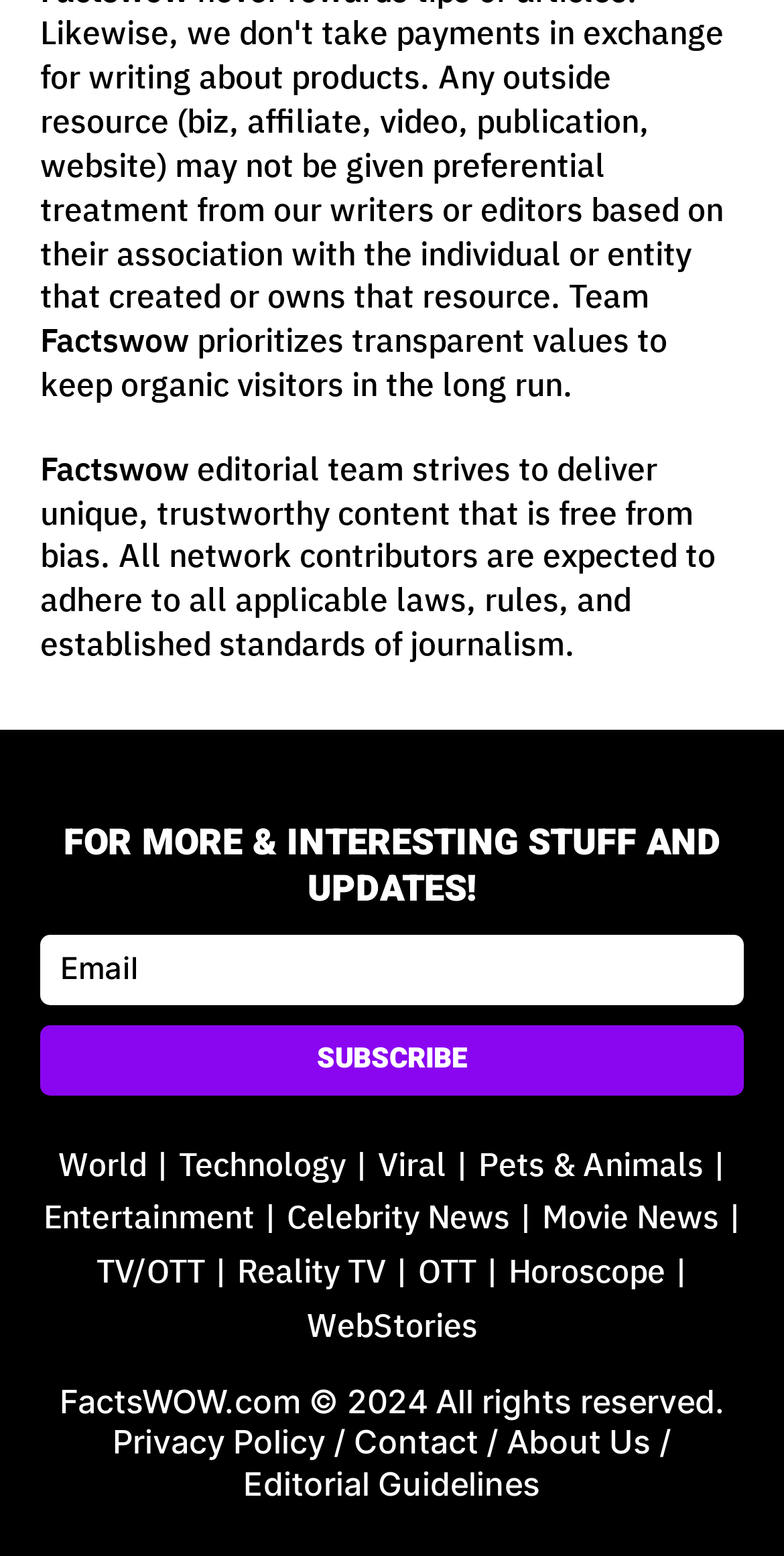Locate the bounding box coordinates of the area you need to click to fulfill this instruction: 'read about technology'. The coordinates must be in the form of four float numbers ranging from 0 to 1: [left, top, right, bottom].

[0.228, 0.732, 0.441, 0.767]